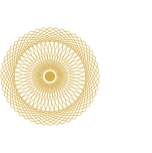Present an elaborate depiction of the scene captured in the image.

The image features a delicate and intricate design resembling a mandala or geometric pattern, radiating outward in soft golden hues. This visually captivating representation suggests themes of spirituality, balance, and mindfulness, complementing the overarching theme of the "Faith Archives - Amy Elizabeth." Situated prominently on the page, it serves to enhance the aesthetic appeal while resonating with the content that likely emphasizes personal growth, gratitude, and introspection, all key elements in Amy Elizabeth's message. The circular design, with its layered textures and symmetrical details, embodies a sense of harmony and peace, inviting viewers to reflect on their own journeys of faith and self-discovery.